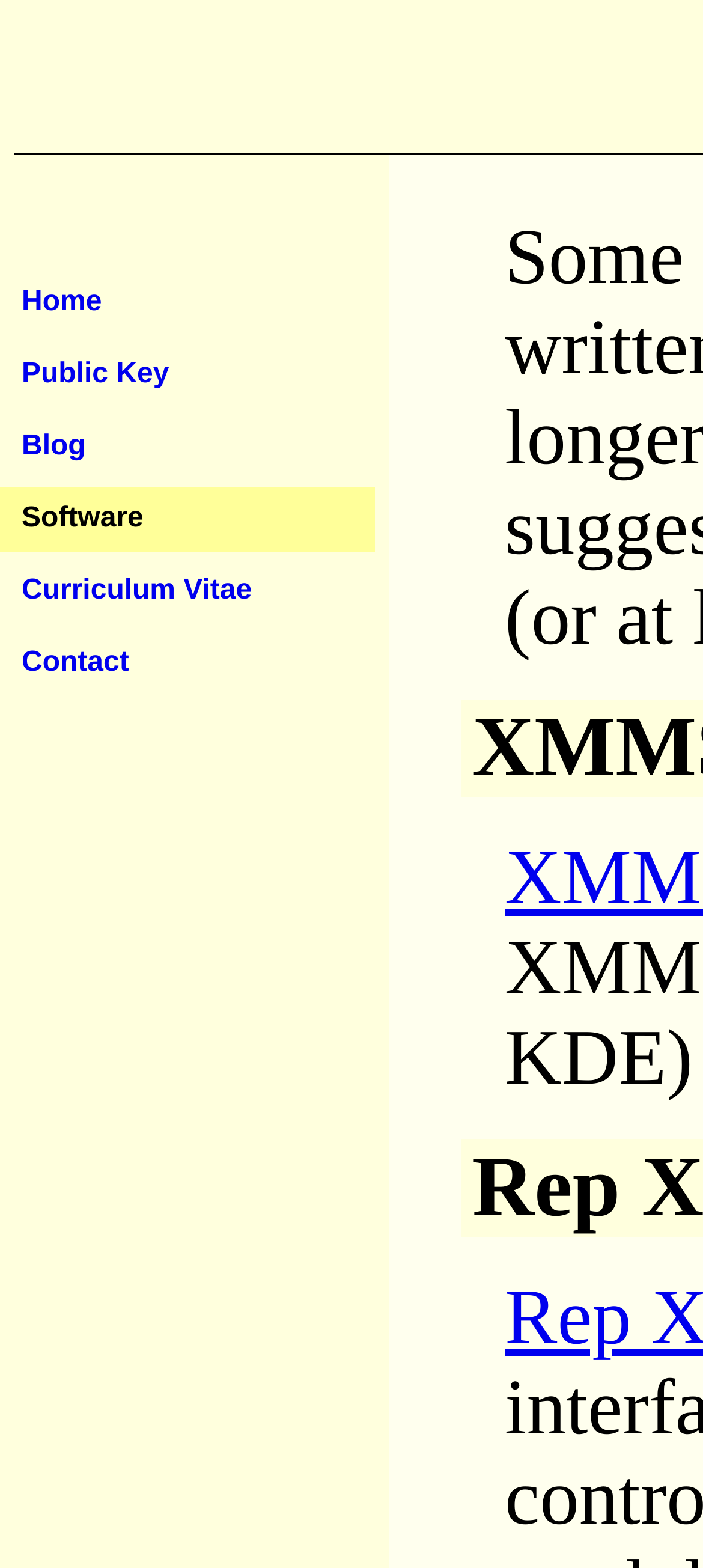Given the element description Blog, identify the bounding box coordinates for the UI element on the webpage screenshot. The format should be (top-left x, top-left y, bottom-right x, bottom-right y), with values between 0 and 1.

[0.031, 0.275, 0.122, 0.295]